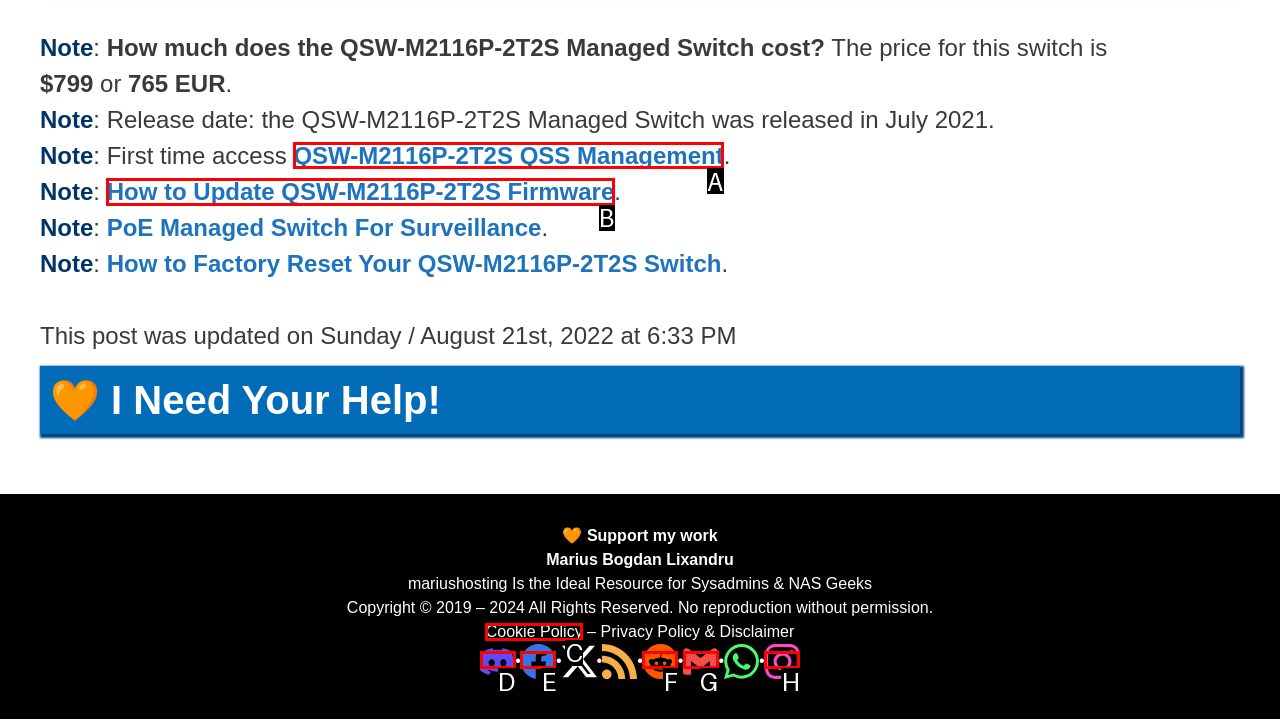Choose the HTML element to click for this instruction: call the phone number Answer with the letter of the correct choice from the given options.

None